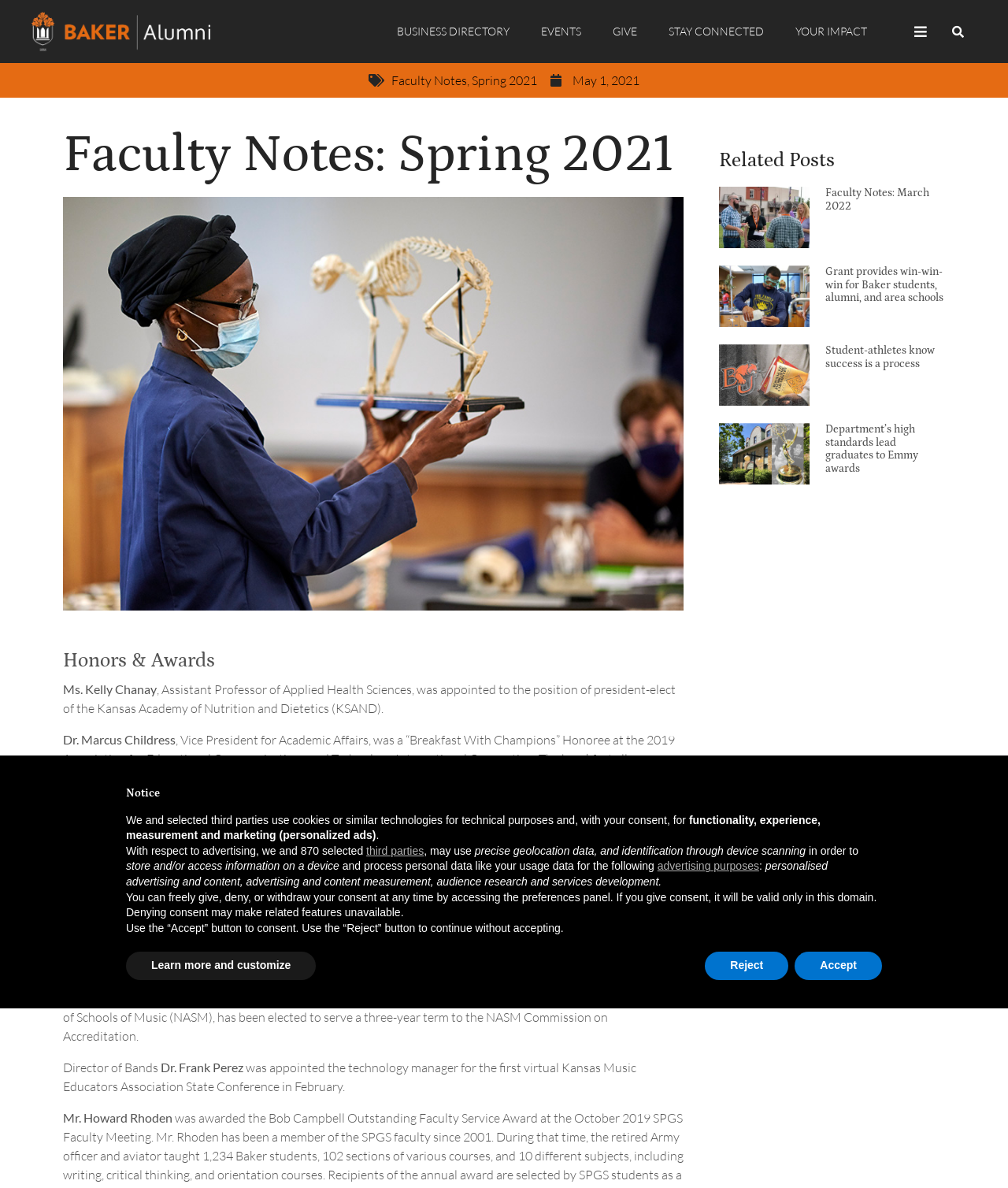What is the date mentioned in the section 'Faculty Notes: Spring 2021'?
Please answer the question with a detailed and comprehensive explanation.

I found the answer by looking at the section 'Faculty Notes: Spring 2021' where it mentions a date 'May 1, 2021'.